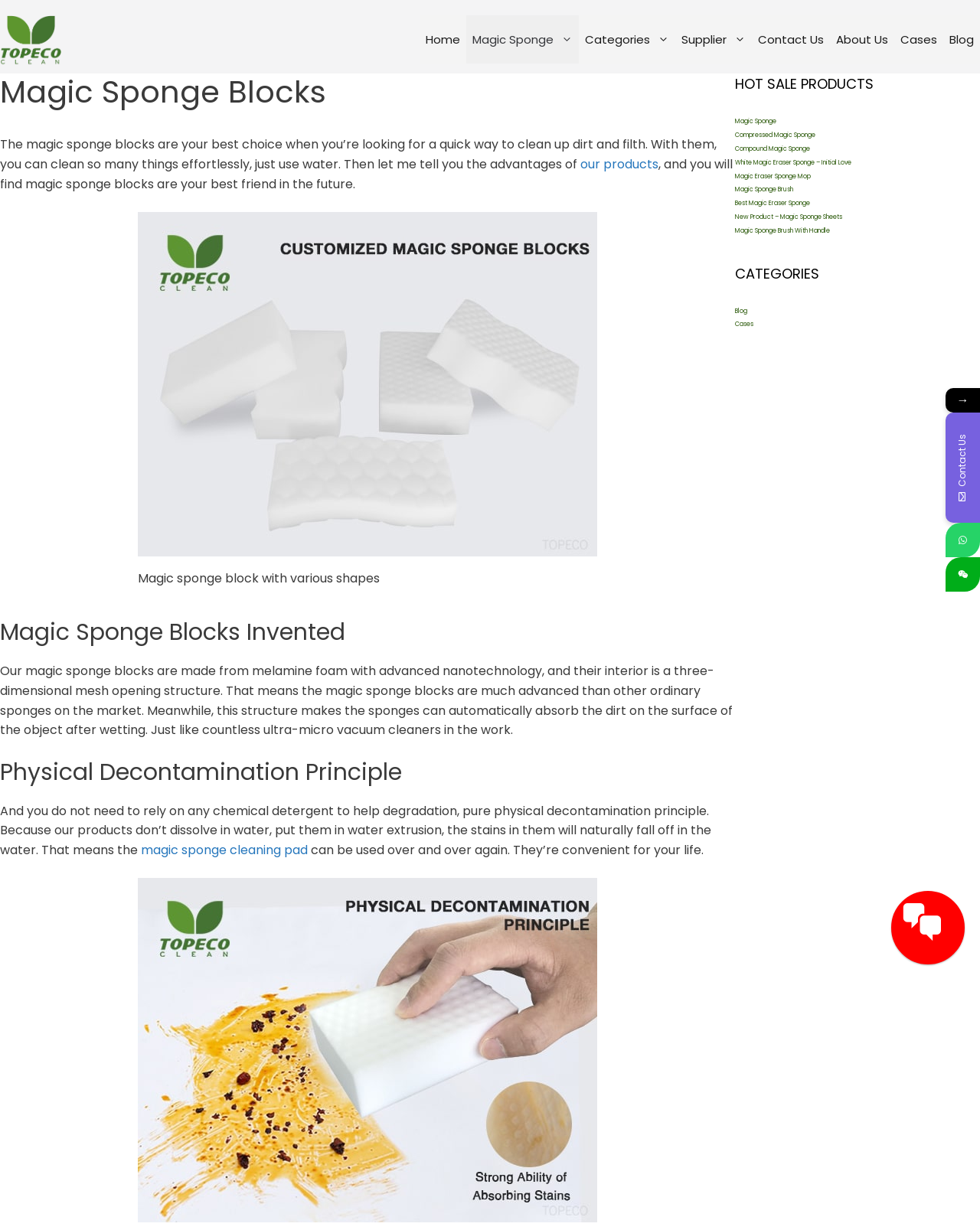Refer to the image and provide an in-depth answer to the question:
How do Magic Sponge Blocks work?

The webpage describes that Magic Sponge Blocks work based on a physical decontamination principle, which means they do not rely on chemical detergents to help degradation. Instead, they can be used over and over again, and the stains can be removed by putting them in water and extruding.